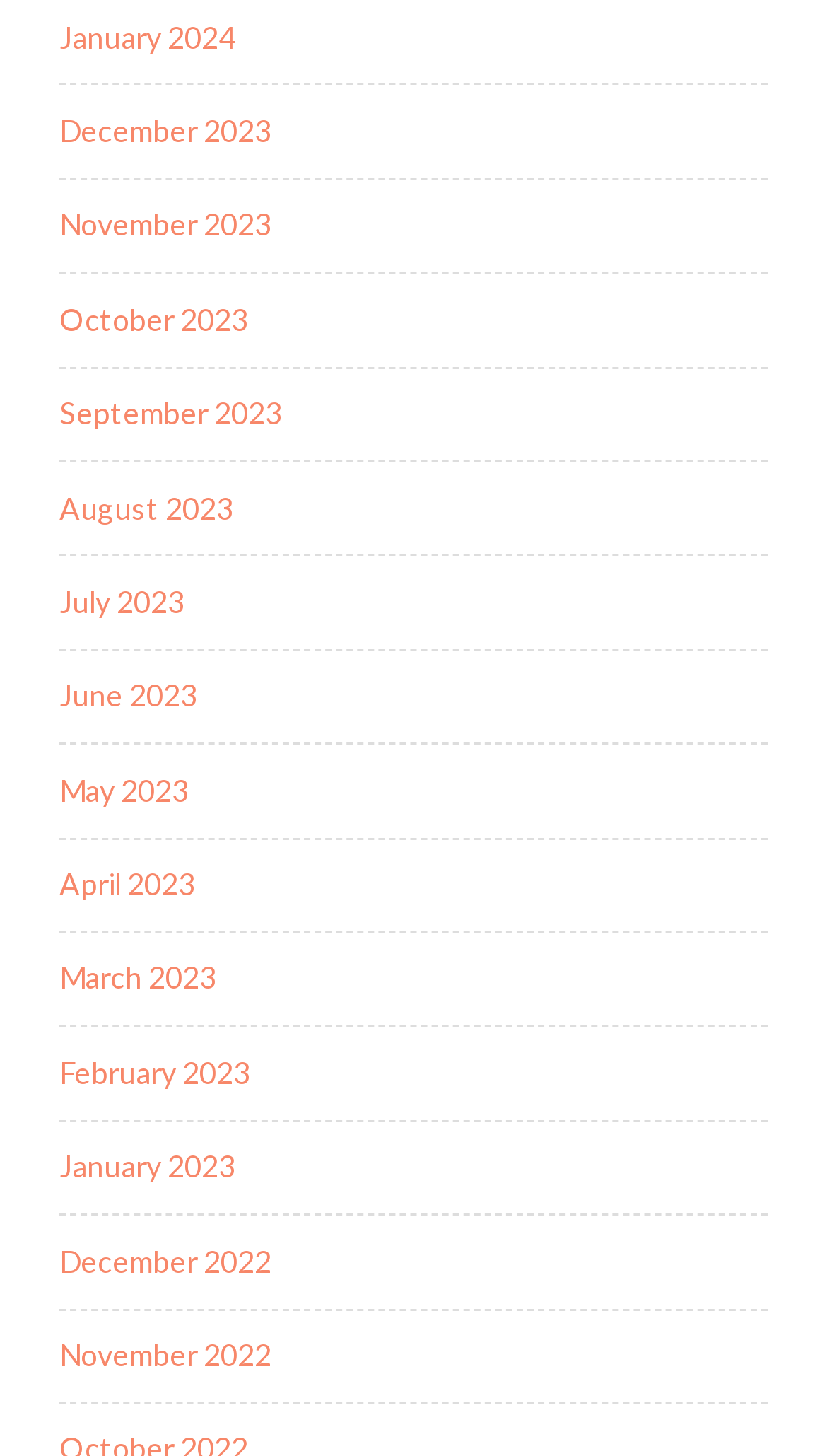Find the bounding box coordinates of the clickable area that will achieve the following instruction: "Access October 2023".

[0.072, 0.206, 0.3, 0.231]